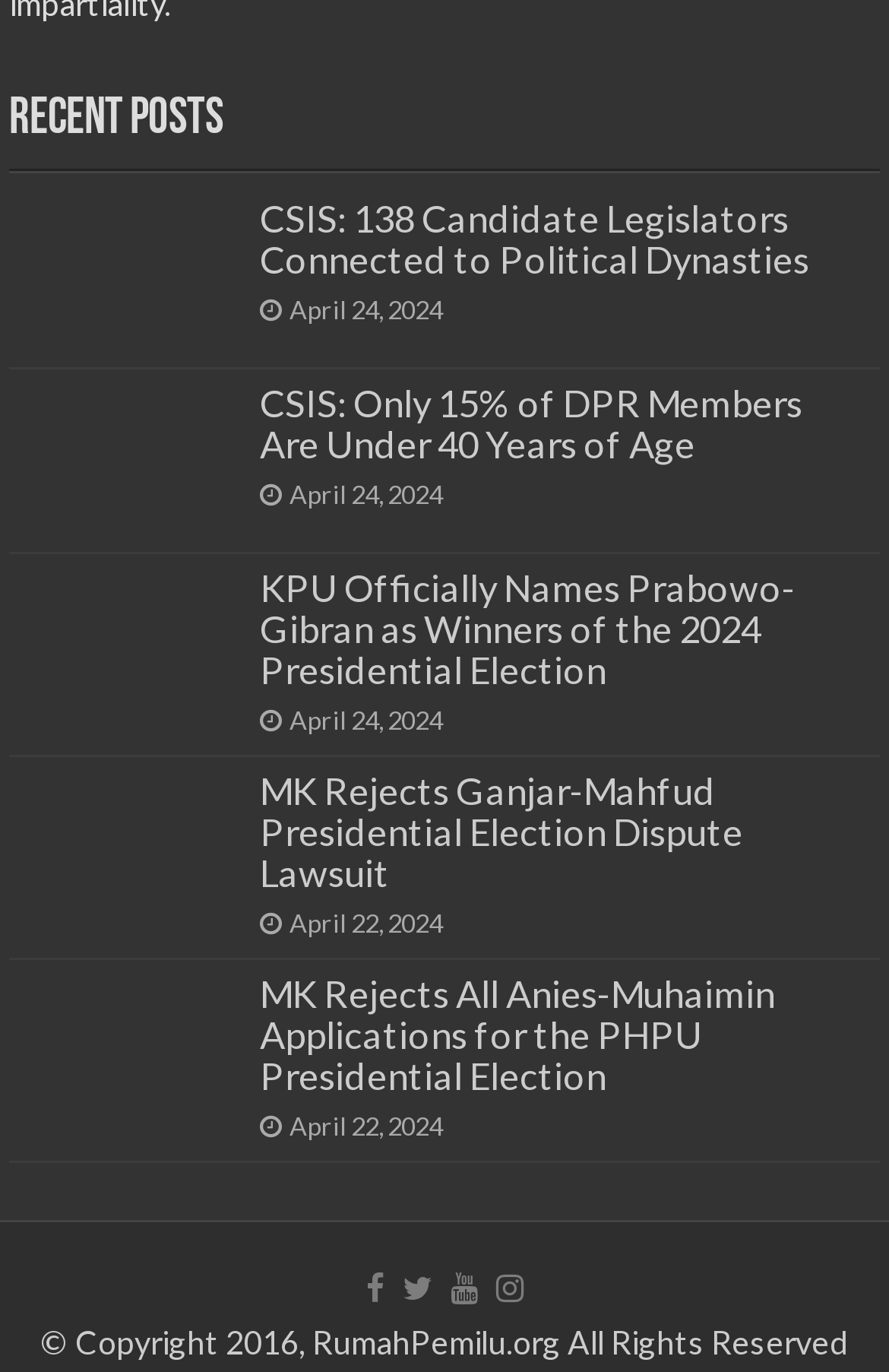Determine the bounding box coordinates for the area that needs to be clicked to fulfill this task: "Follow the NEPGA on Facebook". The coordinates must be given as four float numbers between 0 and 1, i.e., [left, top, right, bottom].

None